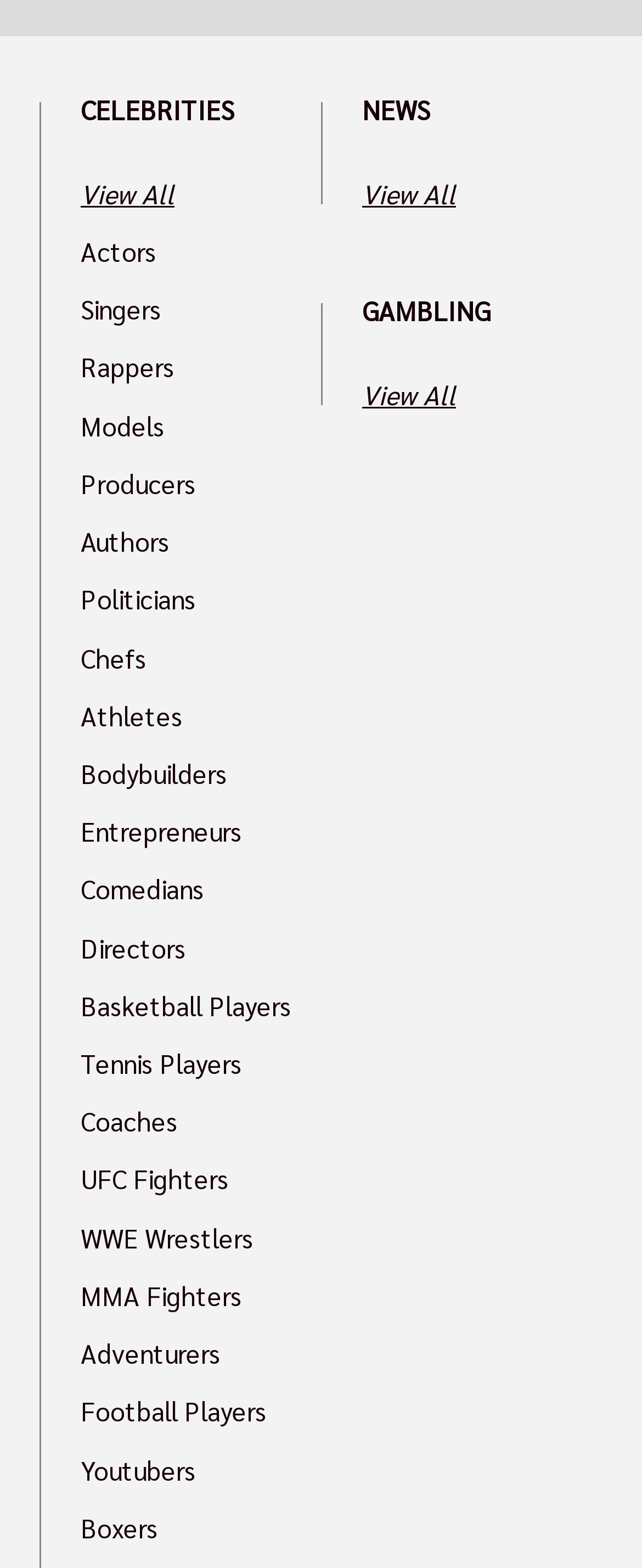Specify the bounding box coordinates of the region I need to click to perform the following instruction: "Click on CELEBRITIES". The coordinates must be four float numbers in the range of 0 to 1, i.e., [left, top, right, bottom].

[0.126, 0.065, 0.5, 0.076]